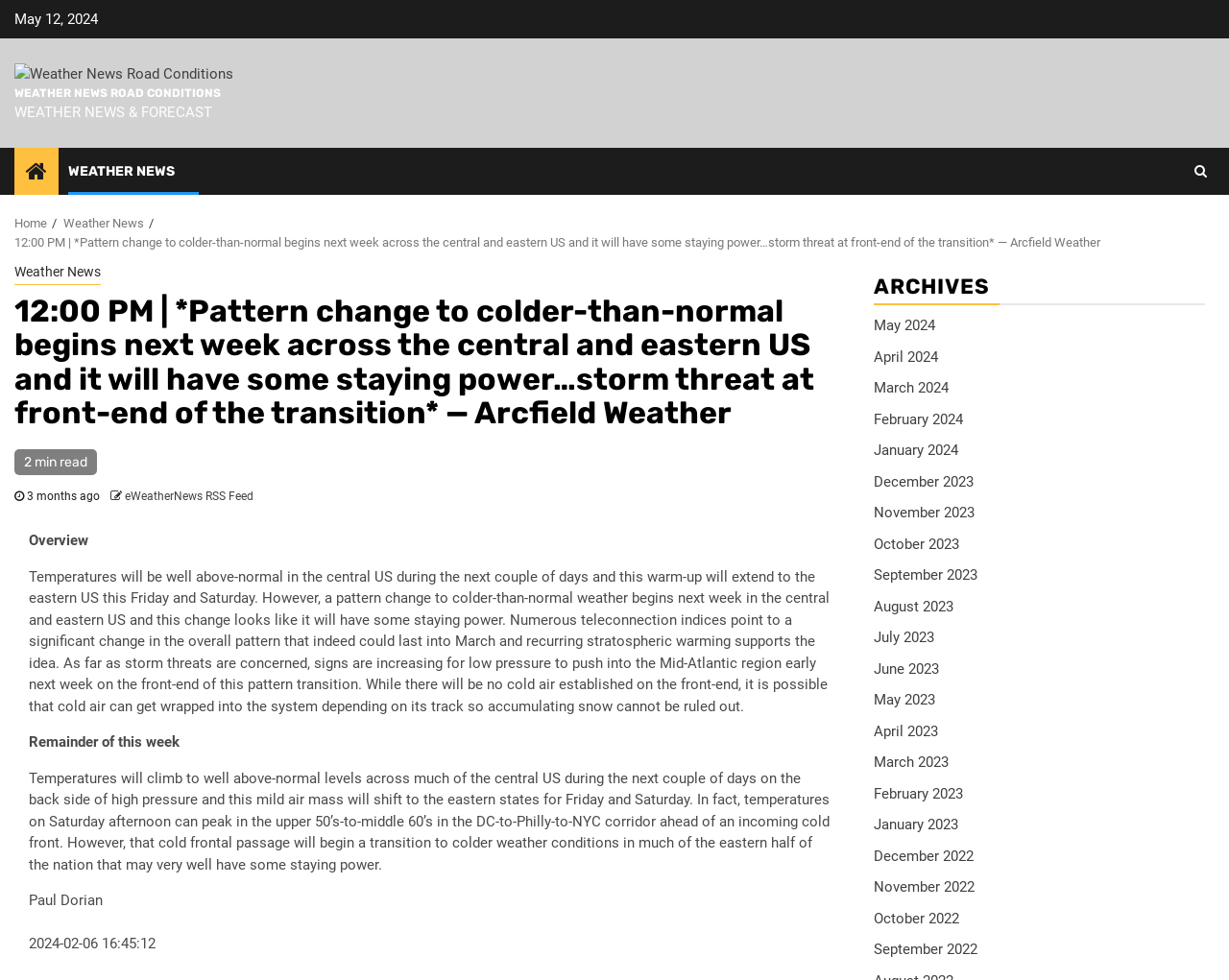Refer to the screenshot and answer the following question in detail:
What is the region where the temperature will be above-normal?

I found the text 'Temperatures will be well above-normal in the central US during the next couple of days...' at the top of the webpage, which indicates that the region where the temperature will be above-normal is the central US.